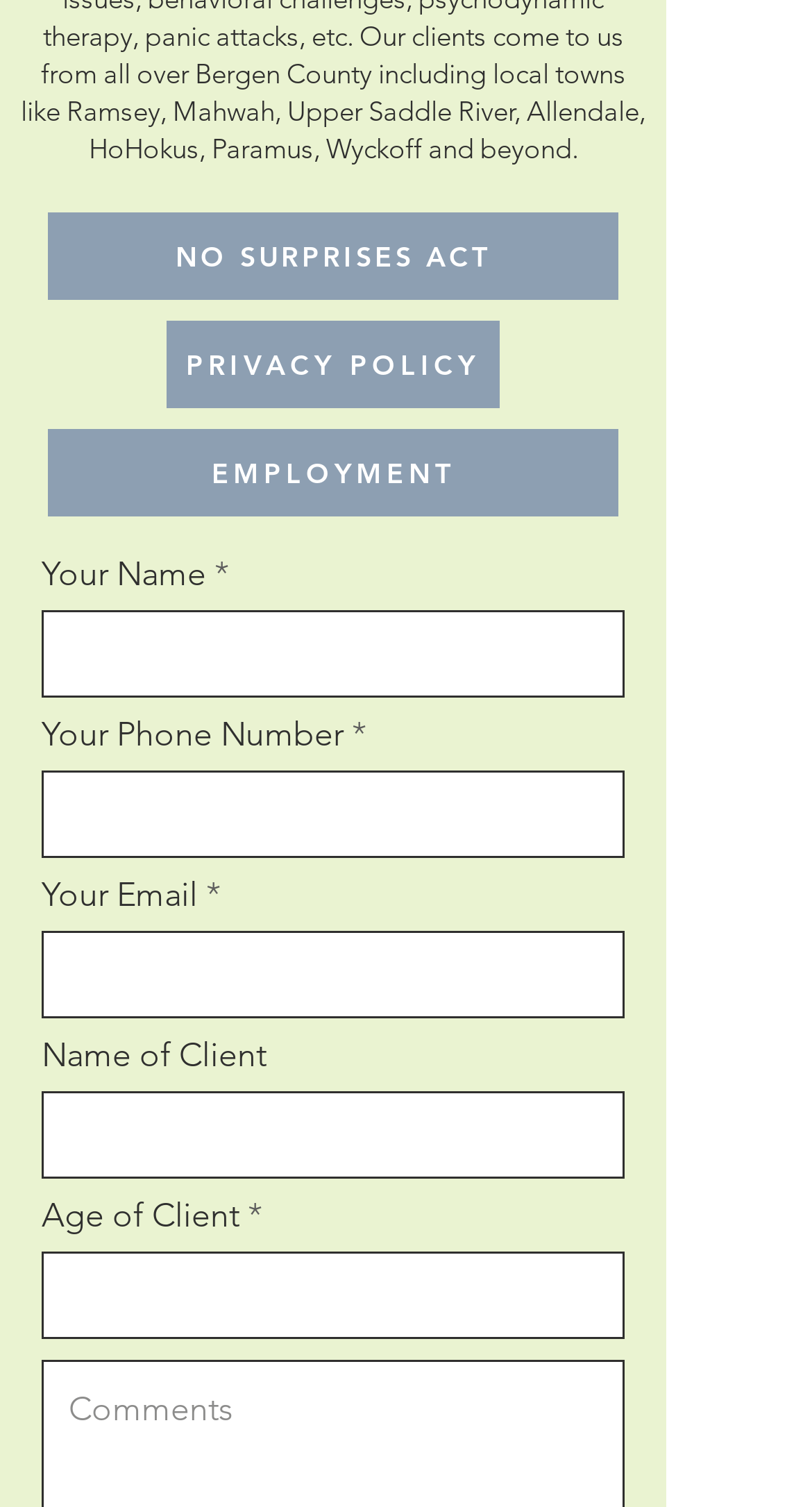Answer the question in a single word or phrase:
What is the label of the textbox below 'Your Email'?

Name of Client